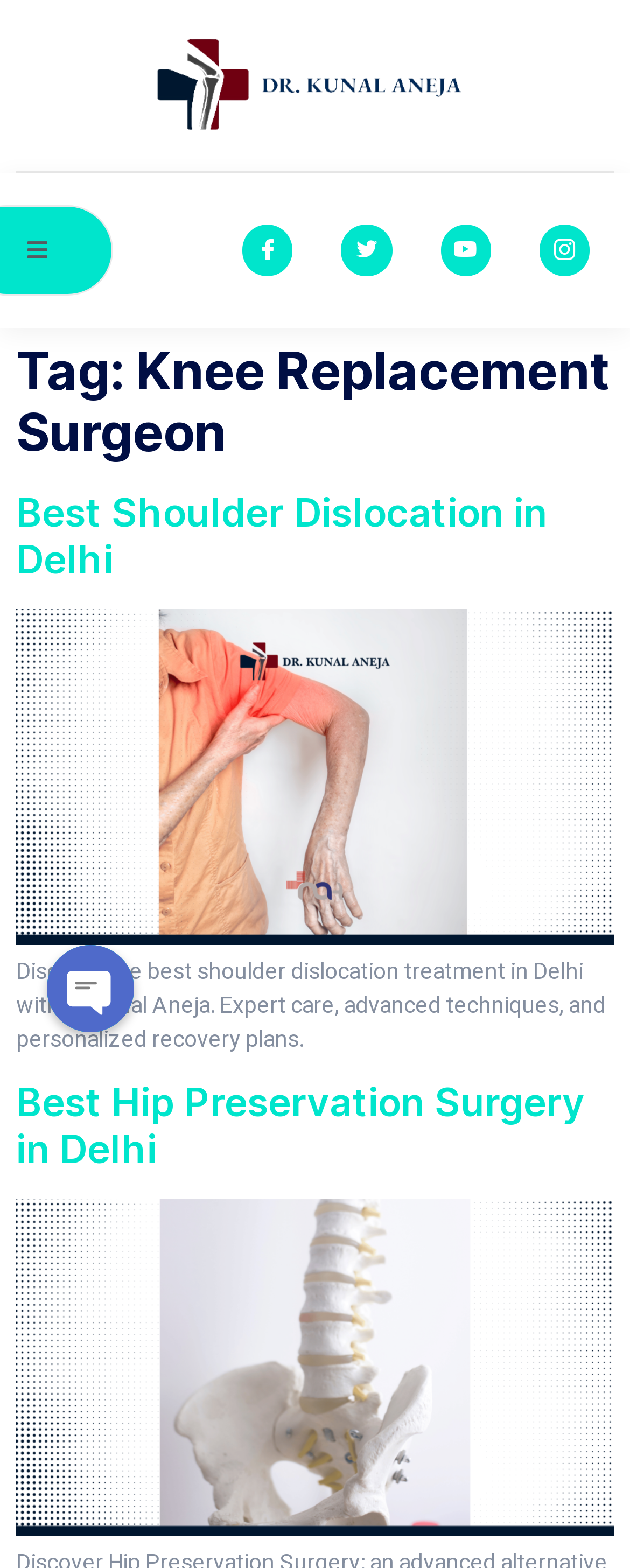Carefully observe the image and respond to the question with a detailed answer:
What is the purpose of the page?

Although the page title is 'Knee Replacement Surgeon Archives', the articles on the page are about shoulder dislocation and hip preservation surgery, which are related to knee replacement surgery, so the purpose of the page is to showcase articles about knee replacement surgery and related topics.